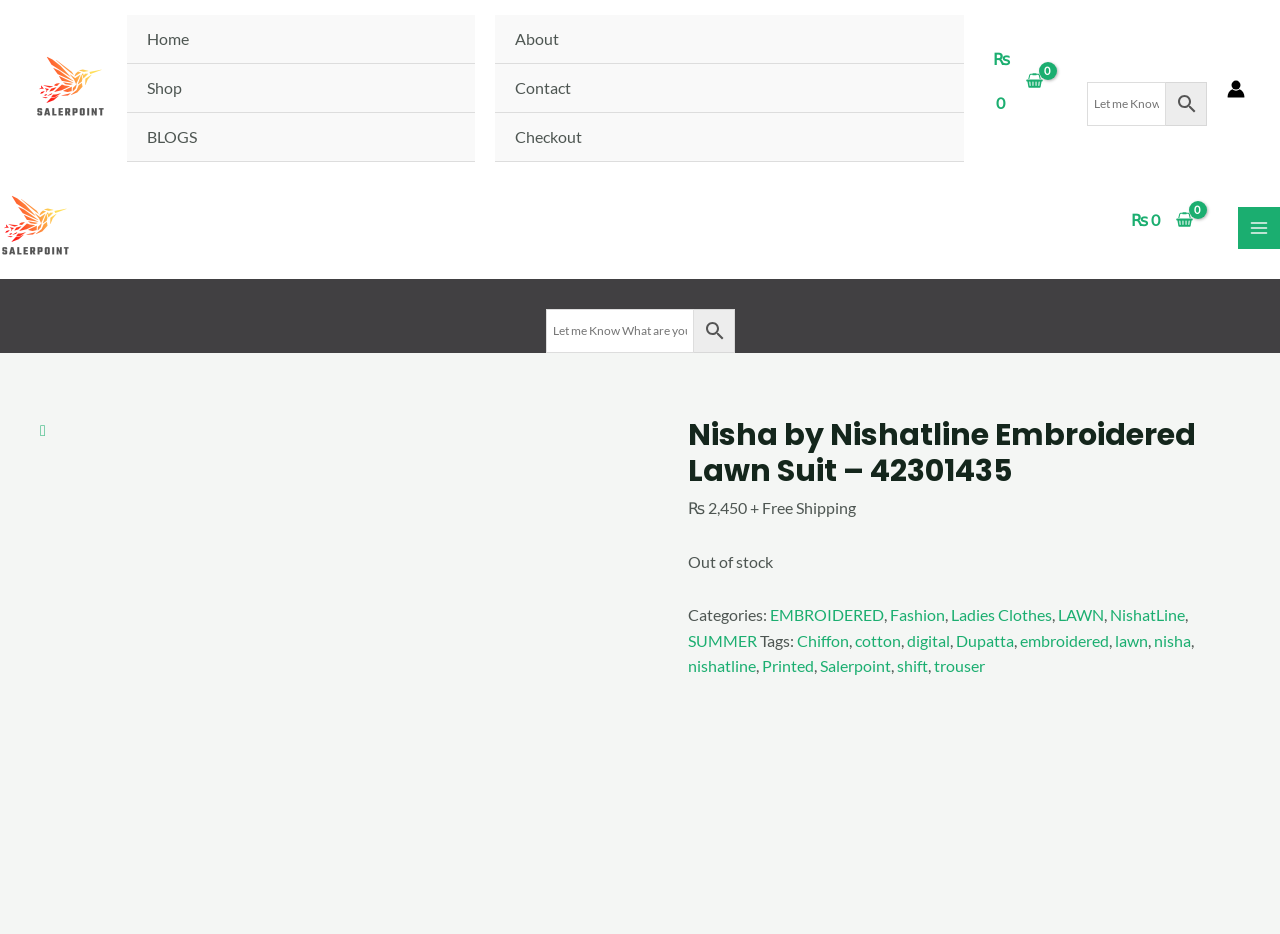Determine the bounding box coordinates of the element's region needed to click to follow the instruction: "Click on Help Center". Provide these coordinates as four float numbers between 0 and 1, formatted as [left, top, right, bottom].

None